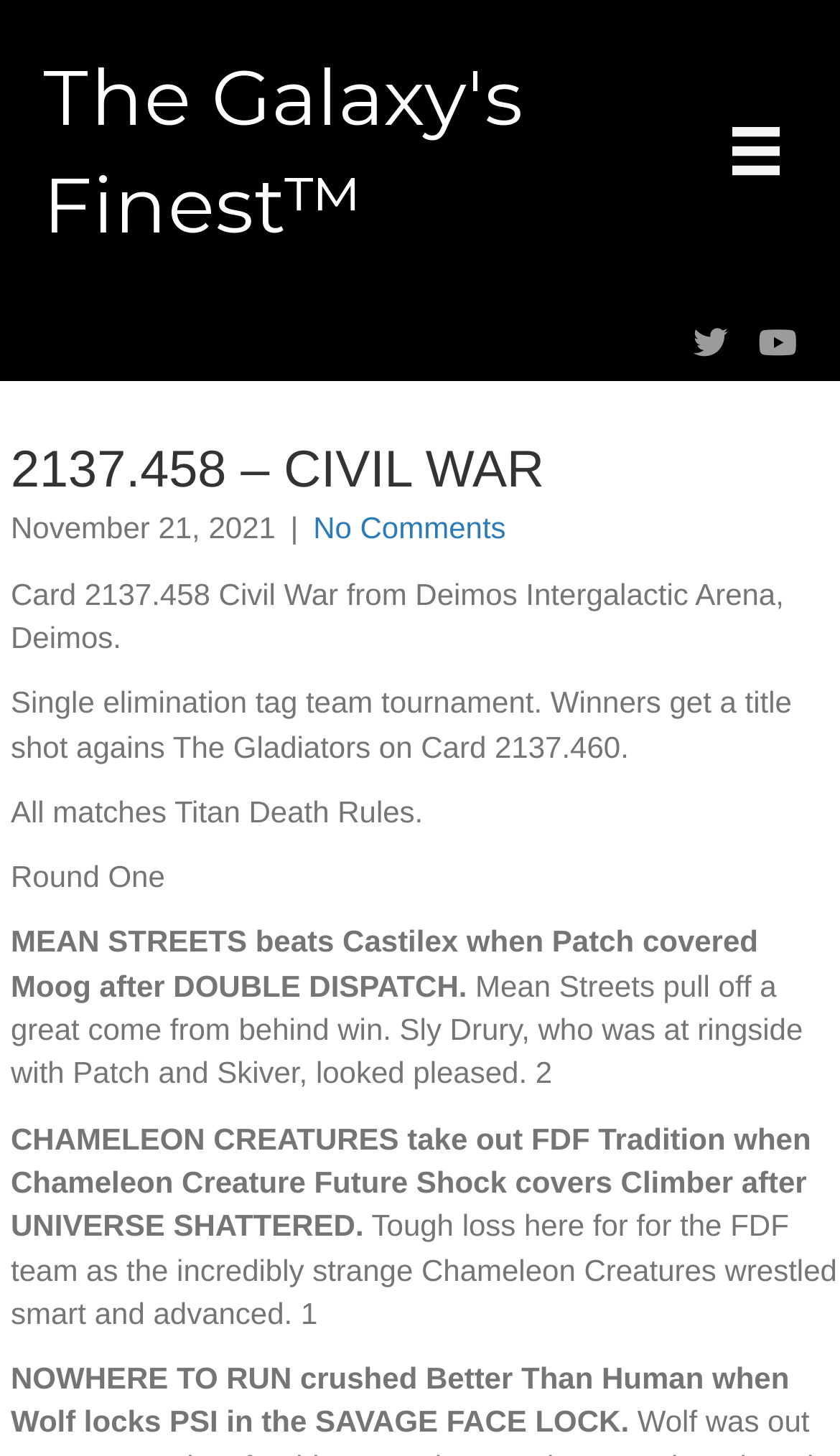What is the date of the event?
Based on the image, answer the question with as much detail as possible.

I found the date of the event by looking at the static text element that says 'November 21, 2021' which is located below the heading '2137.458 – CIVIL WAR'.